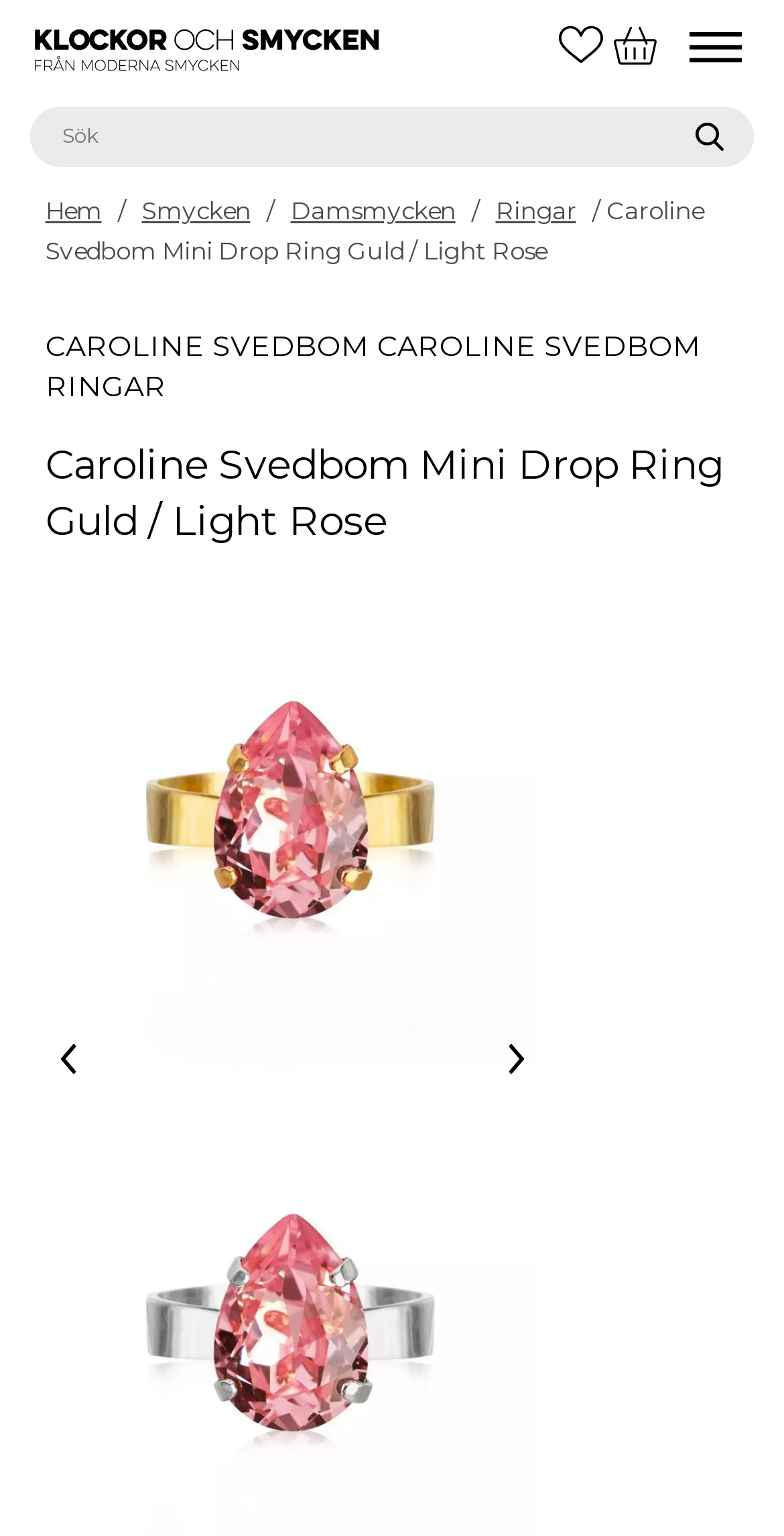Please identify the bounding box coordinates of the element I should click to complete this instruction: 'Click the logo'. The coordinates should be given as four float numbers between 0 and 1, like this: [left, top, right, bottom].

[0.038, 0.019, 0.487, 0.043]